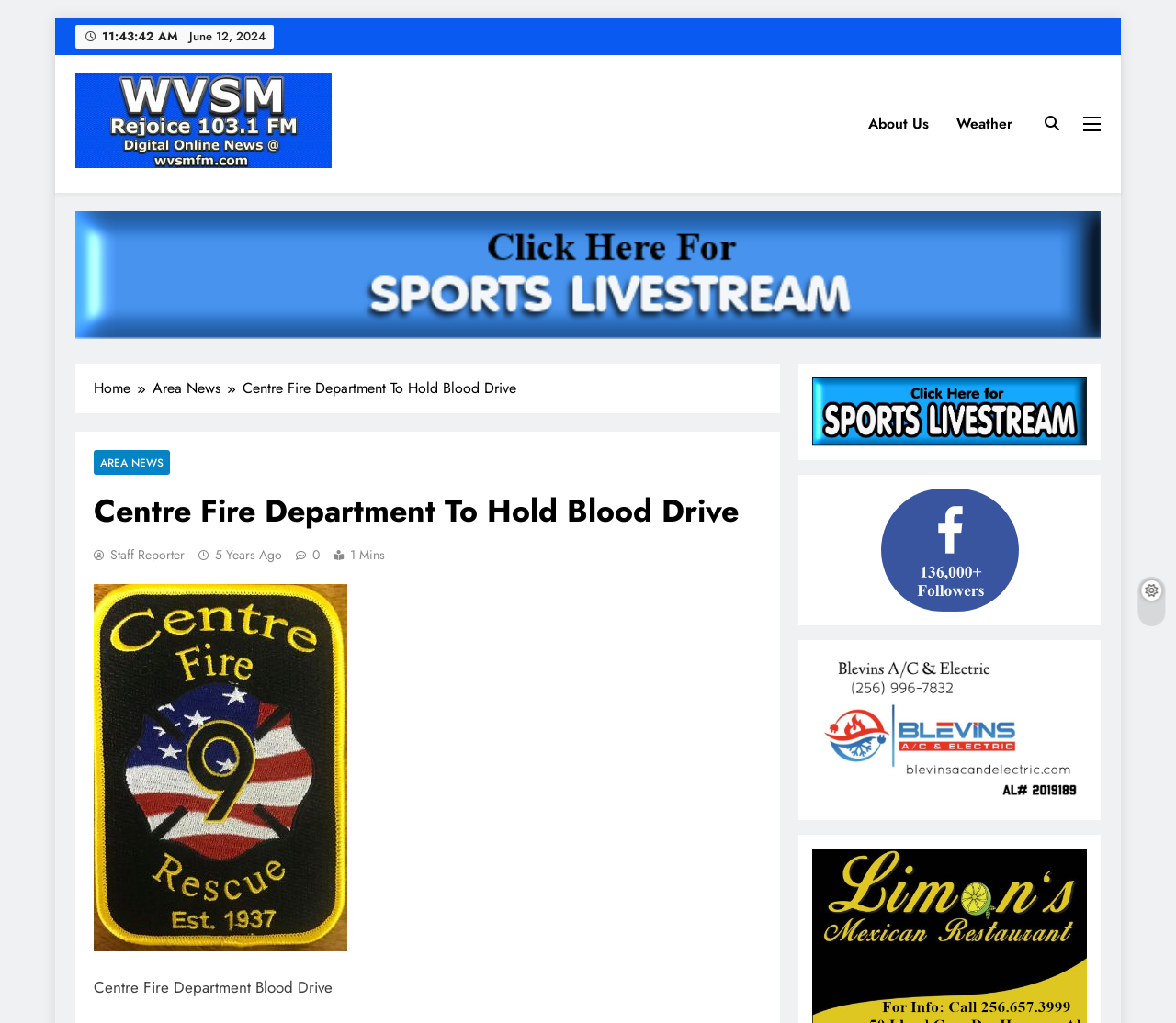Provide the bounding box coordinates of the UI element that matches the description: "Home".

[0.08, 0.369, 0.13, 0.391]